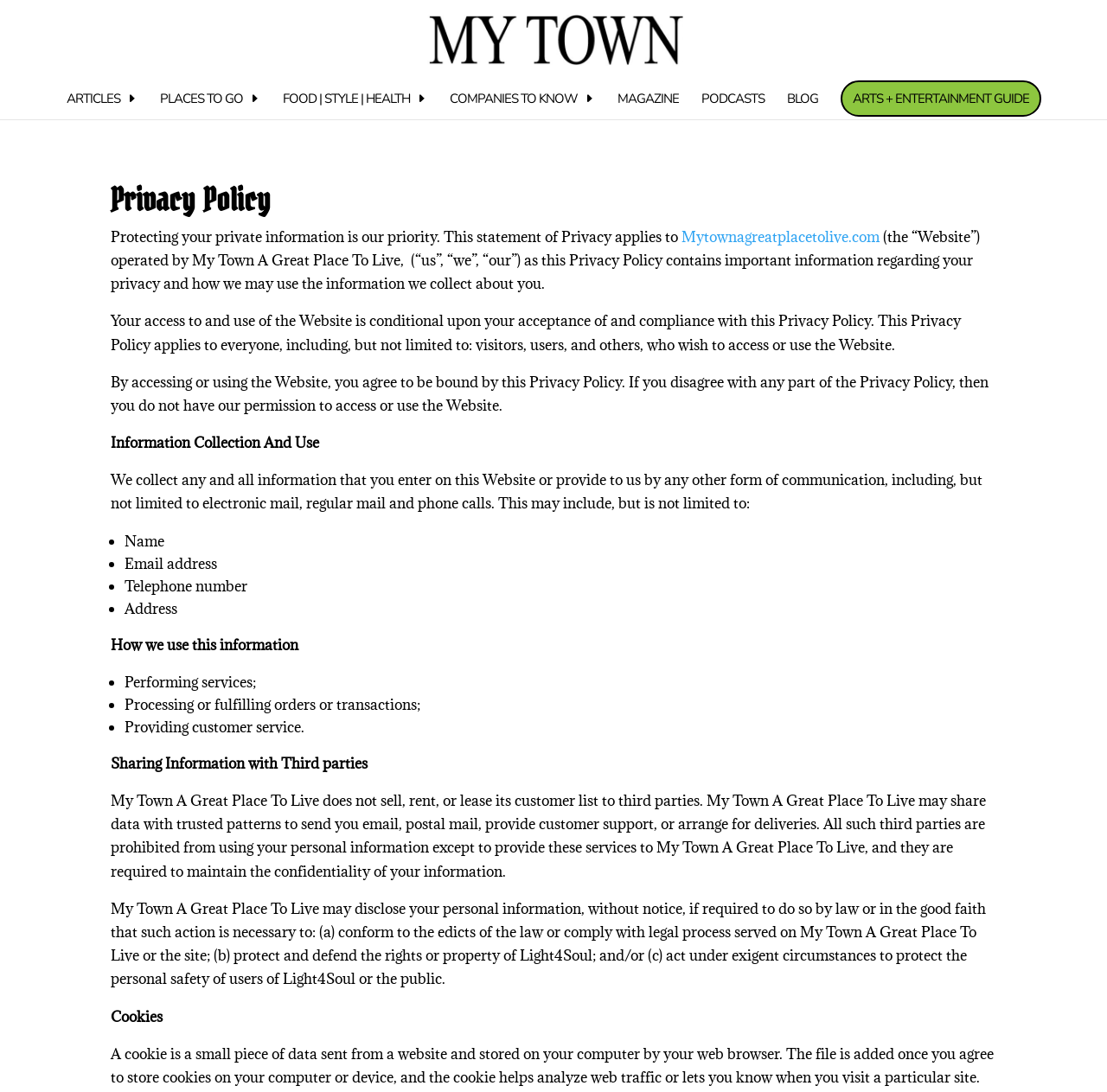Identify the bounding box coordinates for the element you need to click to achieve the following task: "Click My Town". Provide the bounding box coordinates as four float numbers between 0 and 1, in the form [left, top, right, bottom].

[0.4, 0.027, 0.603, 0.045]